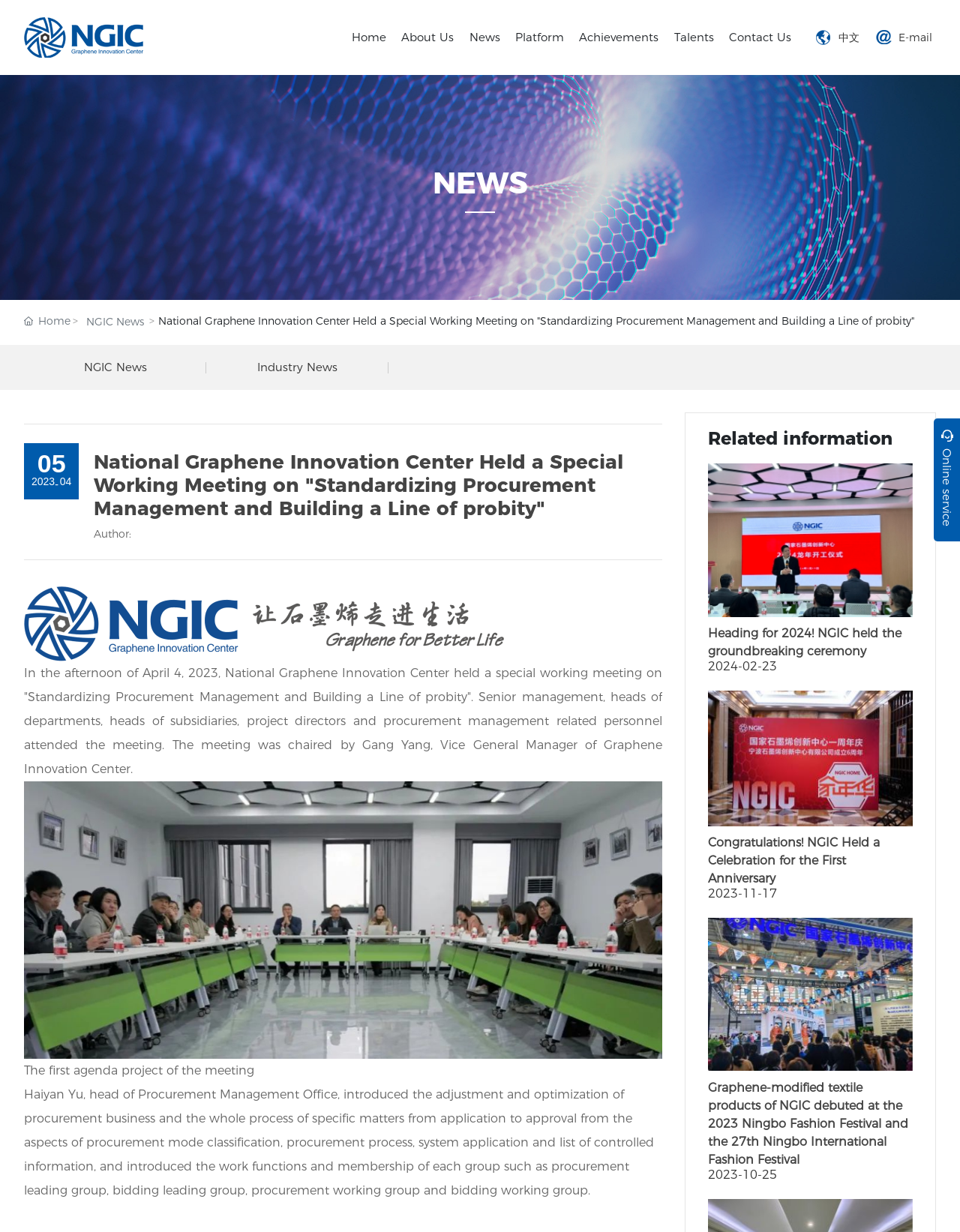Find the bounding box coordinates of the element's region that should be clicked in order to follow the given instruction: "Click the 'Home' link". The coordinates should consist of four float numbers between 0 and 1, i.e., [left, top, right, bottom].

[0.358, 0.006, 0.41, 0.055]